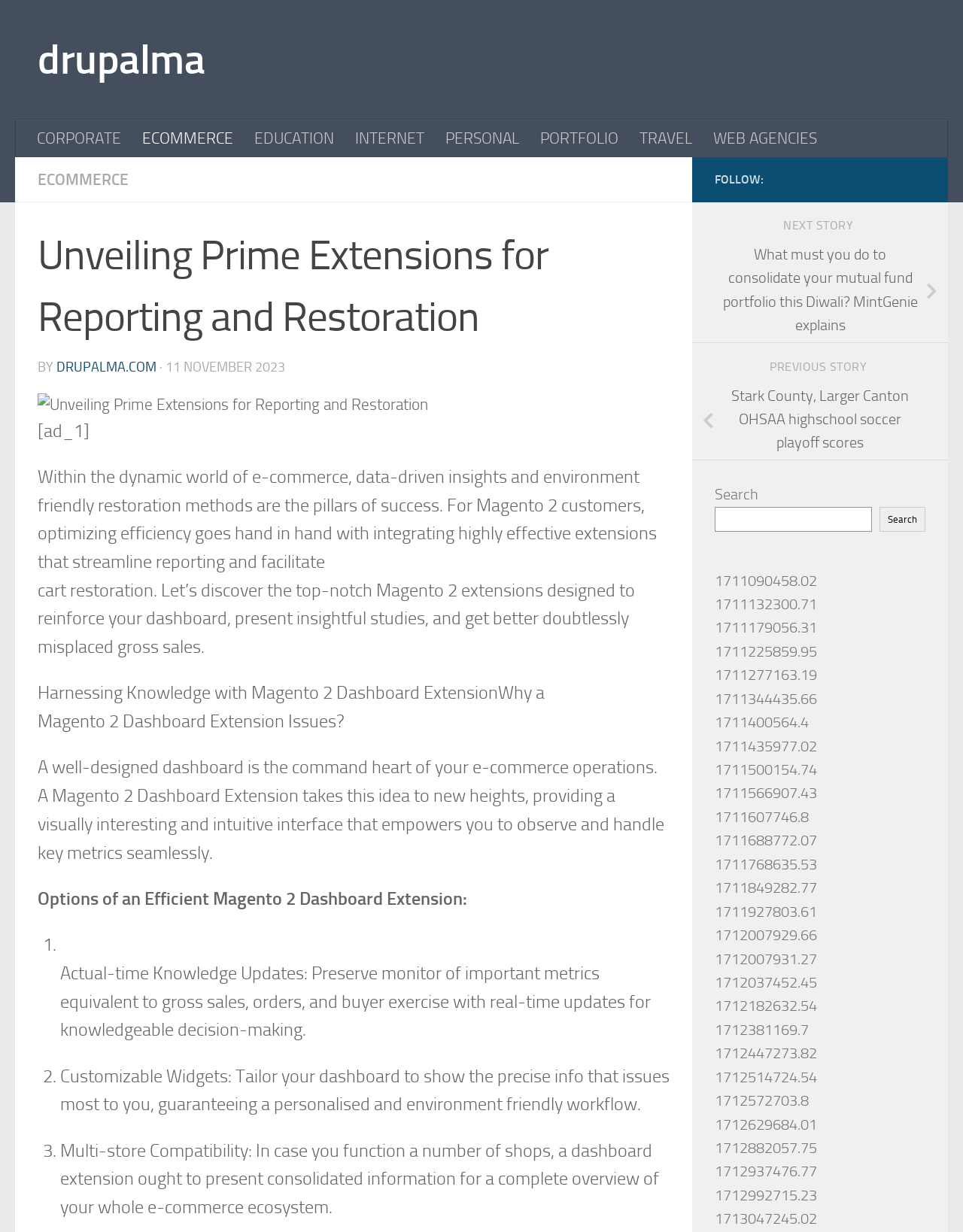Determine the bounding box coordinates of the section I need to click to execute the following instruction: "Click on the 'CORPORATE' link". Provide the coordinates as four float numbers between 0 and 1, i.e., [left, top, right, bottom].

[0.027, 0.097, 0.137, 0.127]